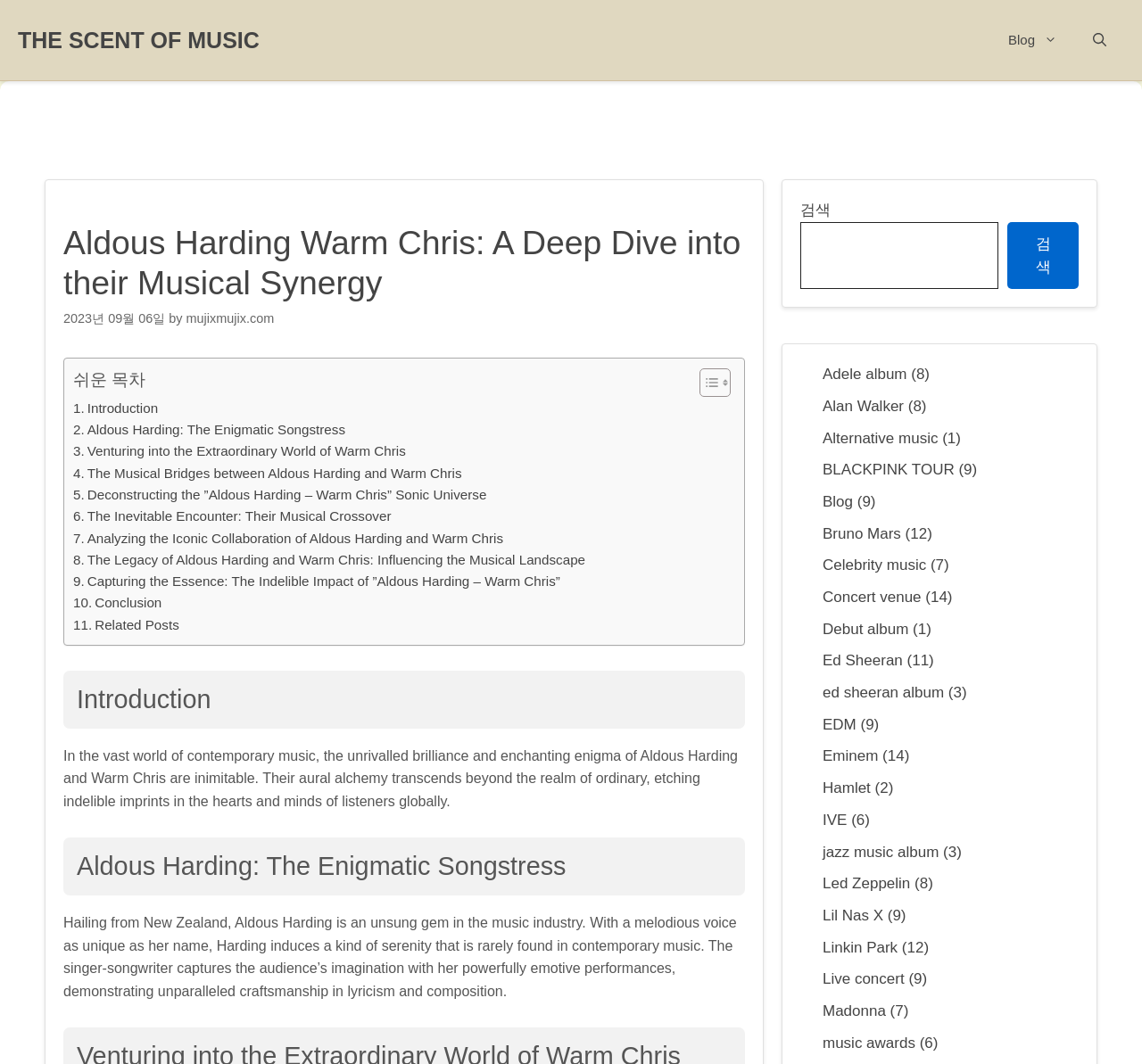Determine the bounding box coordinates for the area that needs to be clicked to fulfill this task: "Read the introduction". The coordinates must be given as four float numbers between 0 and 1, i.e., [left, top, right, bottom].

[0.055, 0.63, 0.652, 0.685]